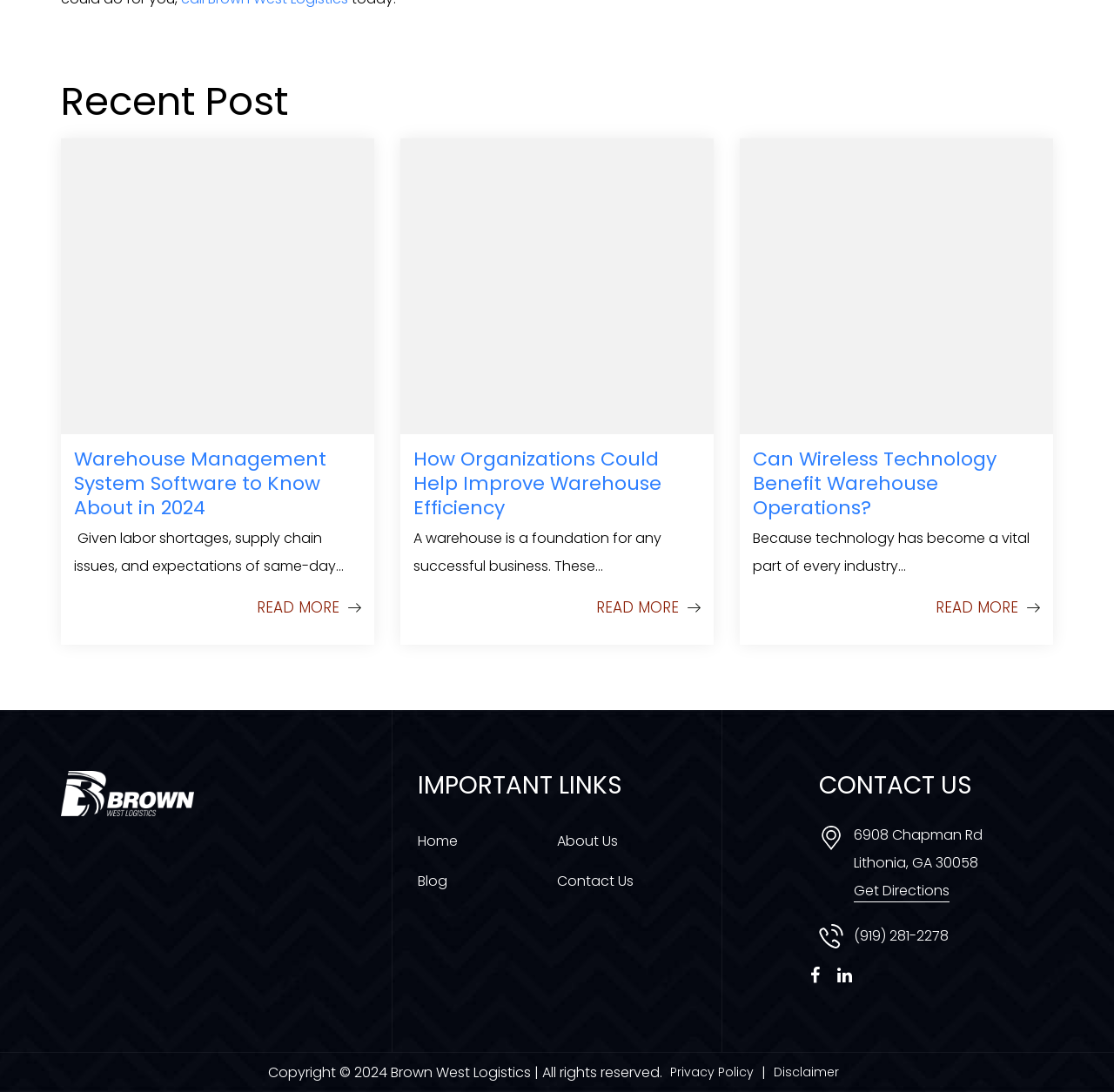Locate the bounding box coordinates of the clickable region to complete the following instruction: "Call the phone number."

None